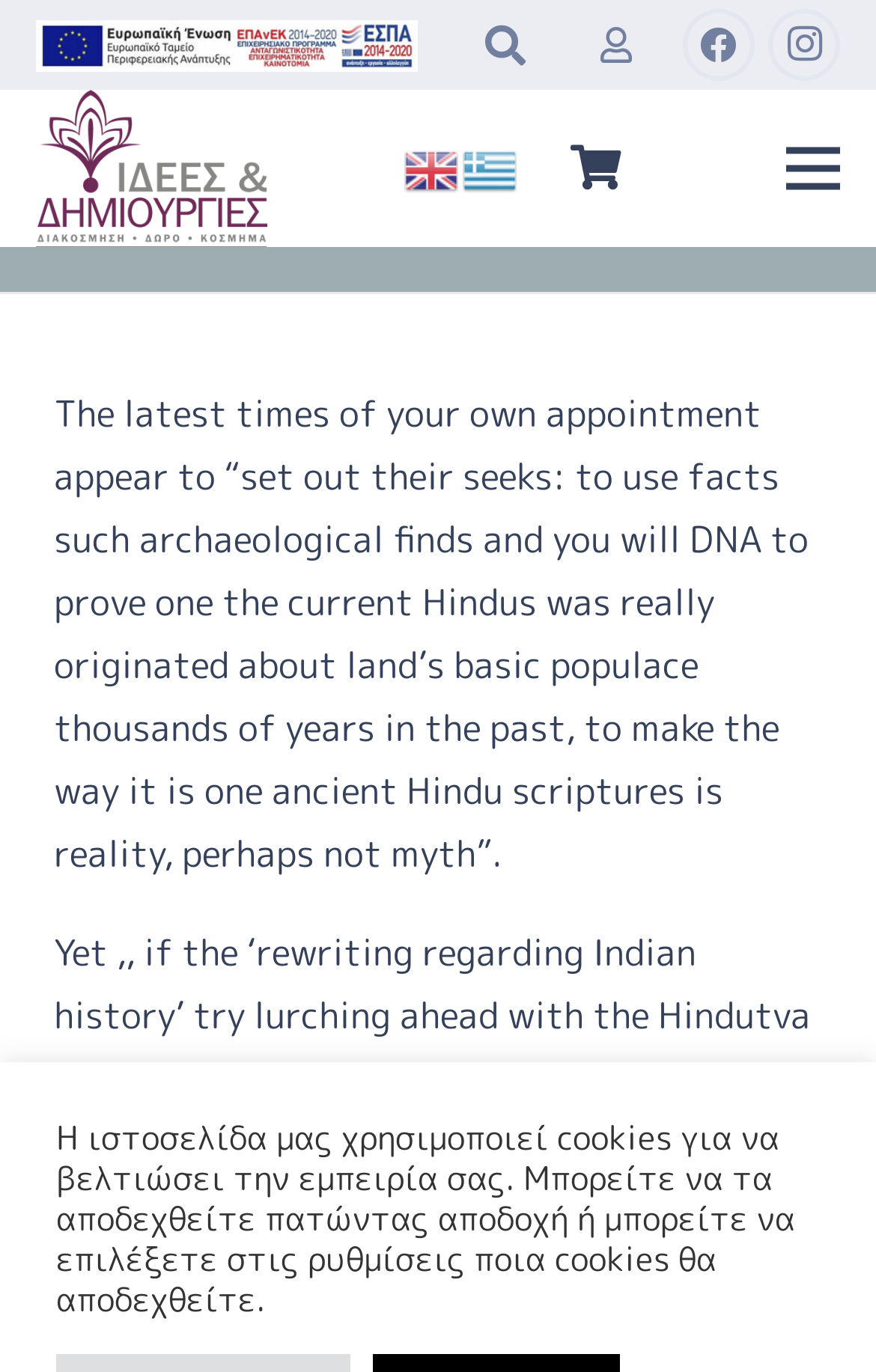Find the bounding box coordinates for the area that must be clicked to perform this action: "Click the Σύνδεσμος link".

[0.041, 0.014, 0.477, 0.052]